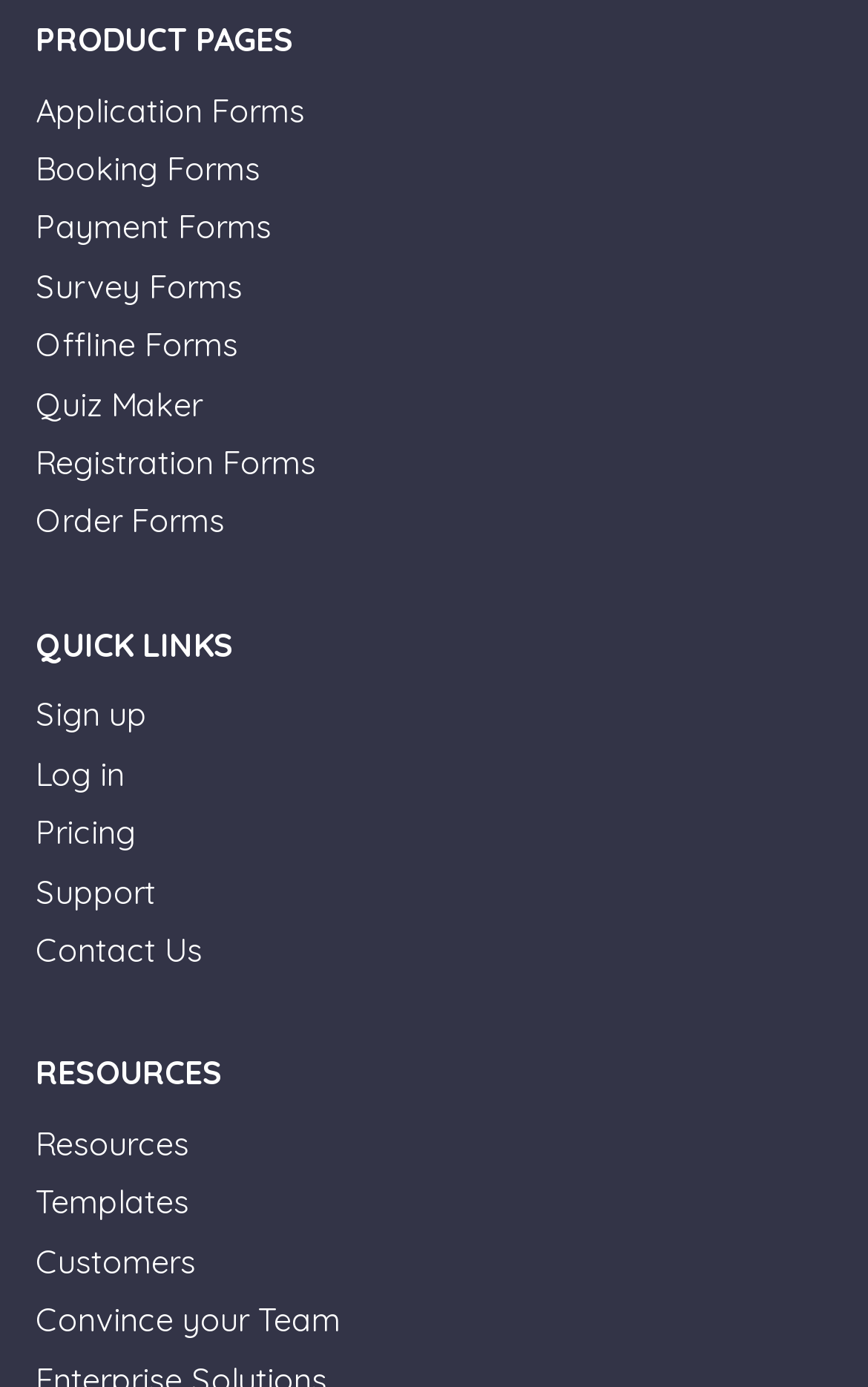Provide the bounding box for the UI element matching this description: "Pricing".

[0.041, 0.586, 0.156, 0.615]